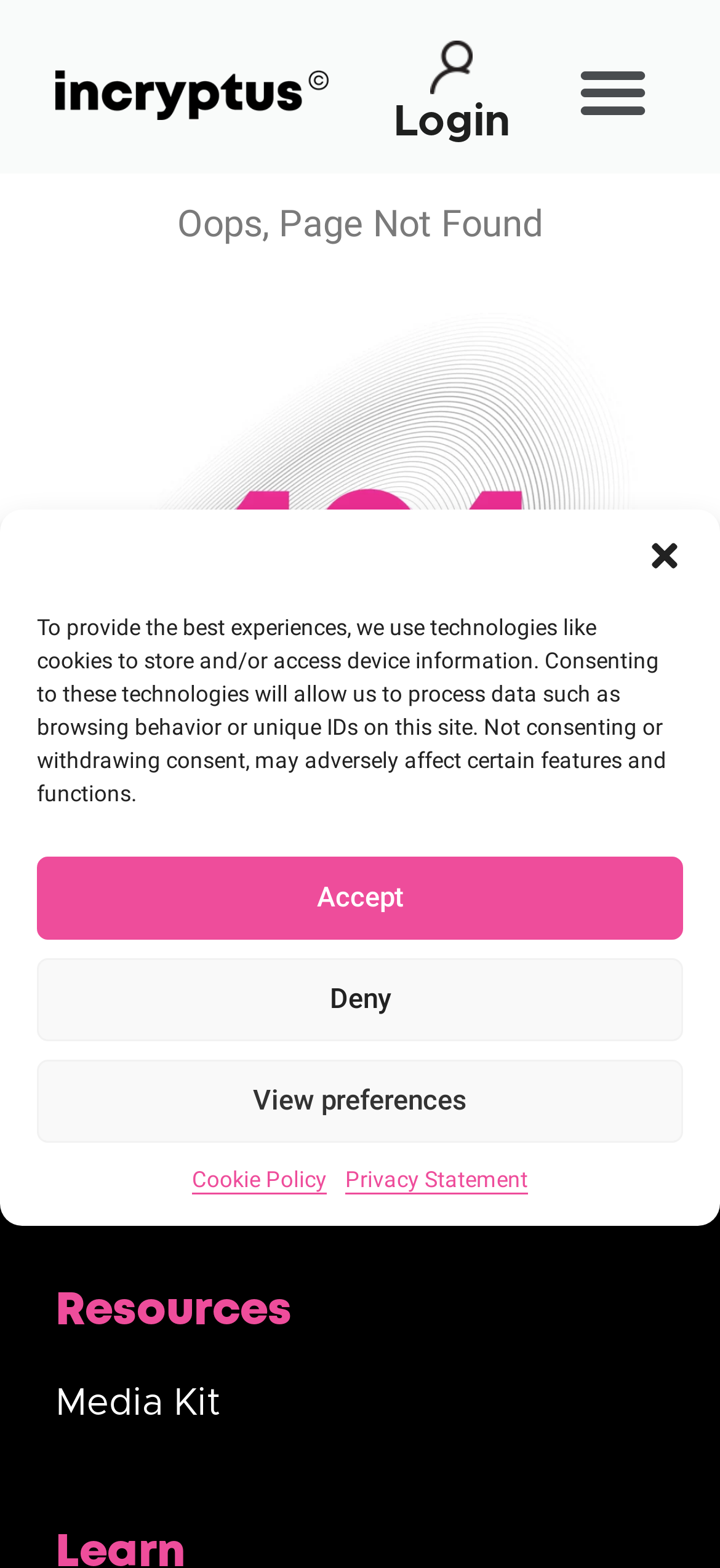Give a detailed account of the webpage, highlighting key information.

This webpage displays a "Page not found" error message. At the top, there is a dialog box for managing cookie consent, which takes up most of the screen's width and about a quarter of its height. The dialog box has a close button at the top right corner and contains a paragraph of text explaining the use of cookies on the site. Below the text, there are three buttons: "Accept", "Deny", and "View preferences". Additionally, there are two links at the bottom of the dialog box: "Cookie Policy" and "Privacy Statement".

Below the dialog box, there is a navigation menu at the top right corner with a "Menu Toggle" button. To the left of the menu, there is a small figure with a link. 

The main content of the page is a large "Error 404" image that spans almost the entire width of the screen and about half of its height. Above the image, there is a heading that reads "Oops, Page Not Found". 

At the top left corner, there is a link with no text. Below the image, there are three headings: "Login", "Company", and "Resources". The "Login" heading has a link below it, while the "Company" heading has four links below it: "Home", "About", "Community", and "Documents". The "Resources" heading has one link below it: "Media Kit".